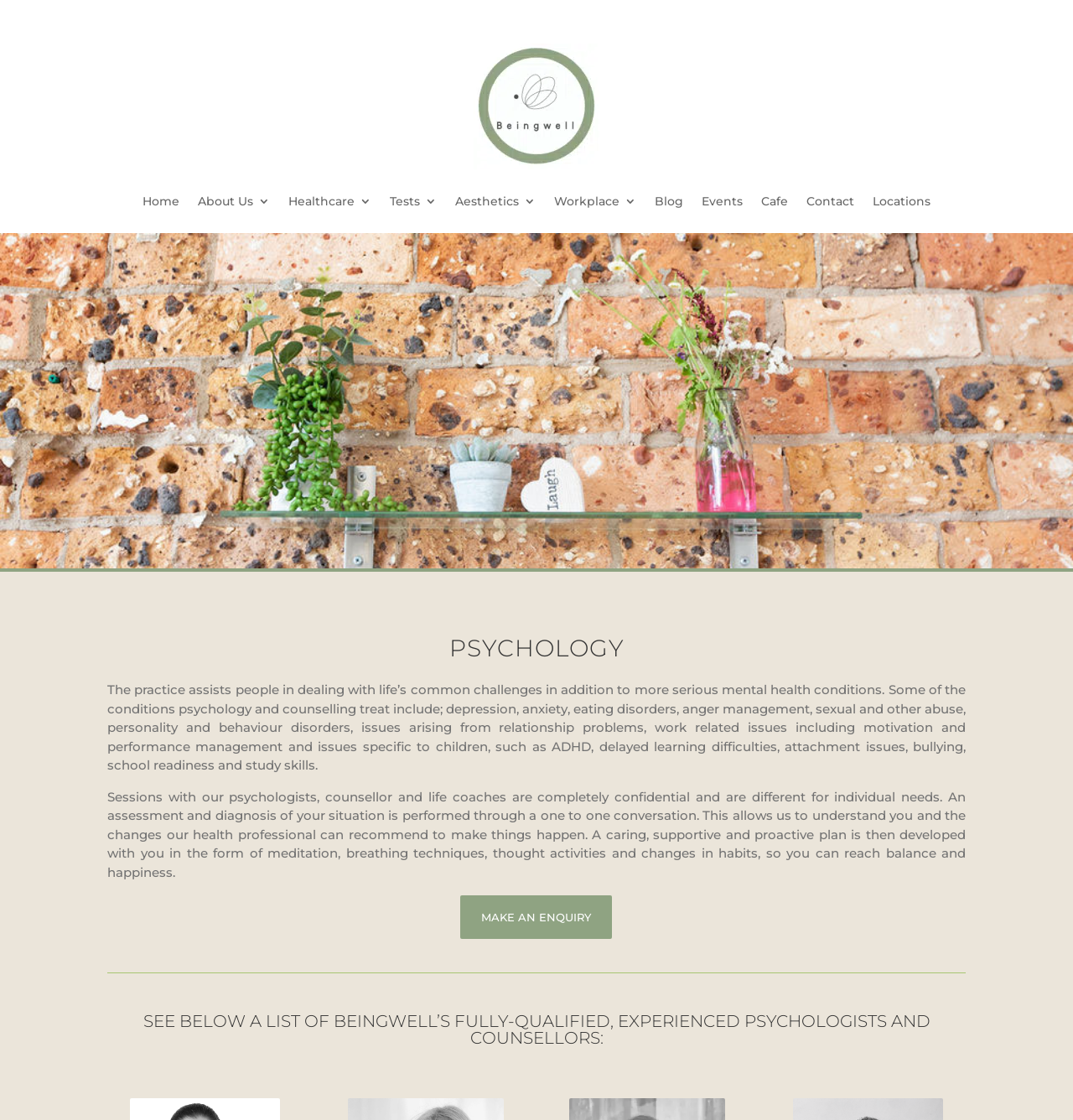Answer briefly with one word or phrase:
What is the main role of psychologists at Beingwell?

Enhance wellbeing